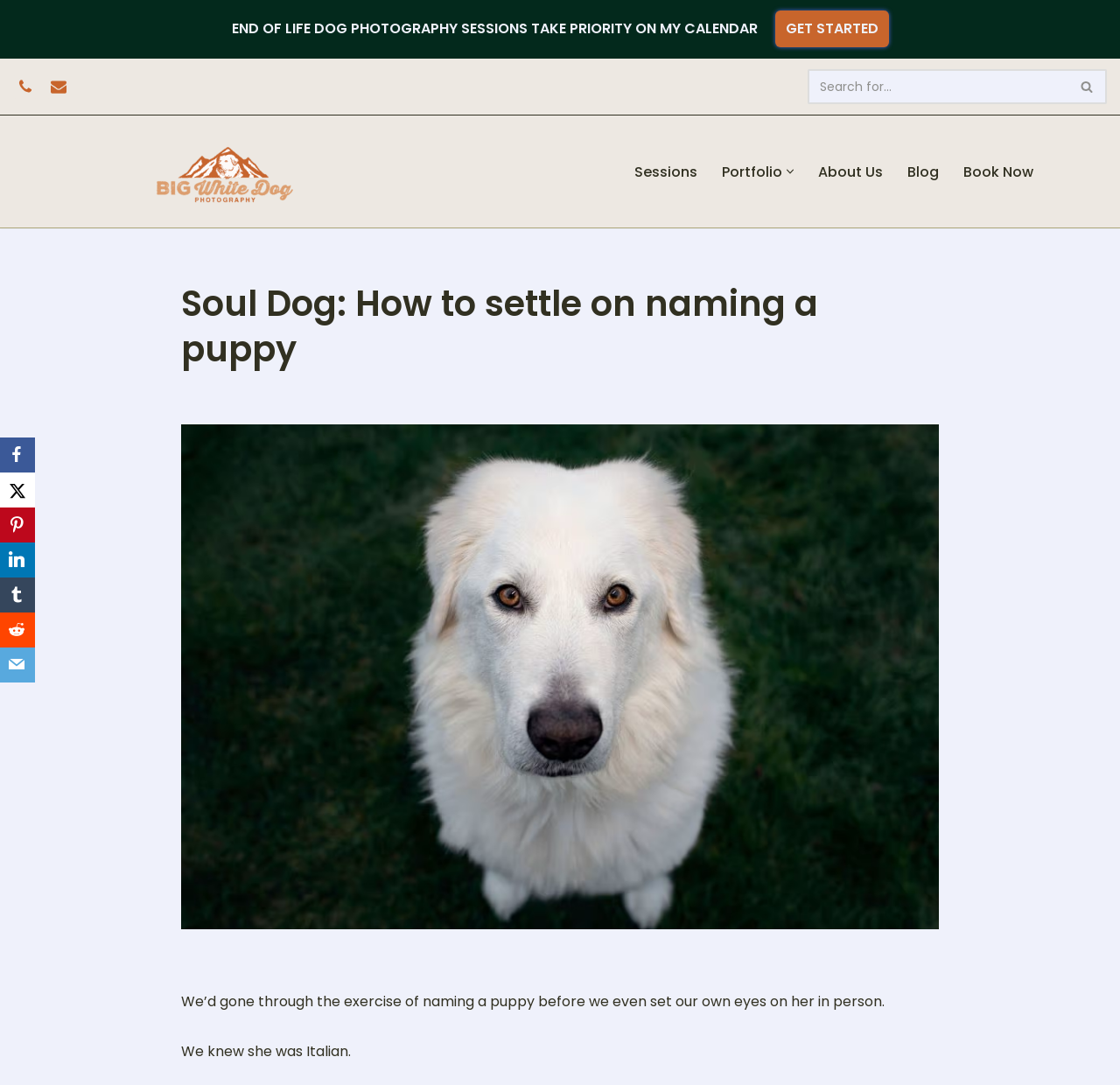Determine the main headline from the webpage and extract its text.

Soul Dog: How to settle on naming a puppy